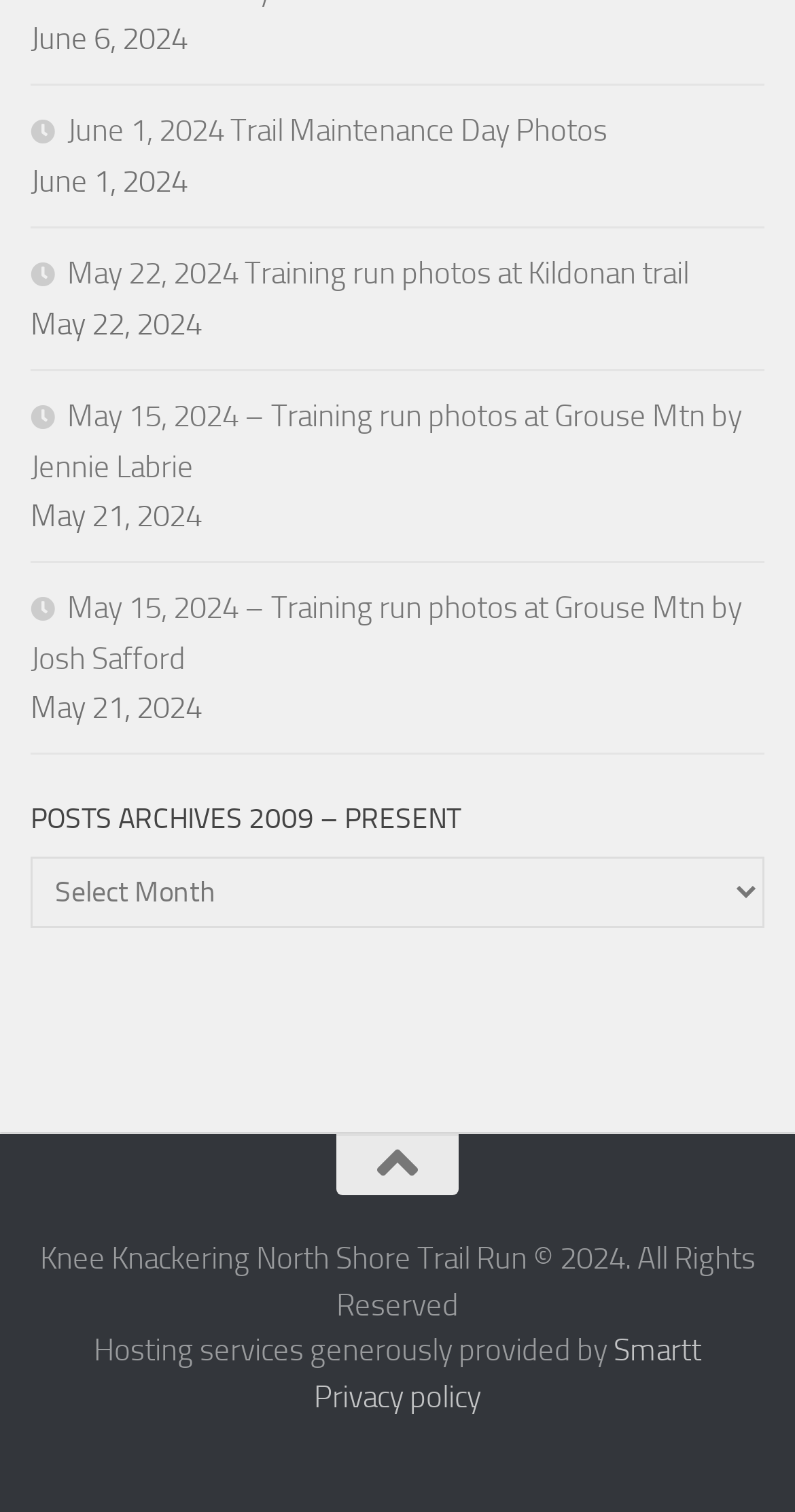What is the name of the hosting service provider?
Please give a detailed and elaborate answer to the question.

The answer can be found by looking at the text 'Hosting services generously provided by' followed by a link with the text 'Smartt', which suggests that Smartt is the hosting service provider.